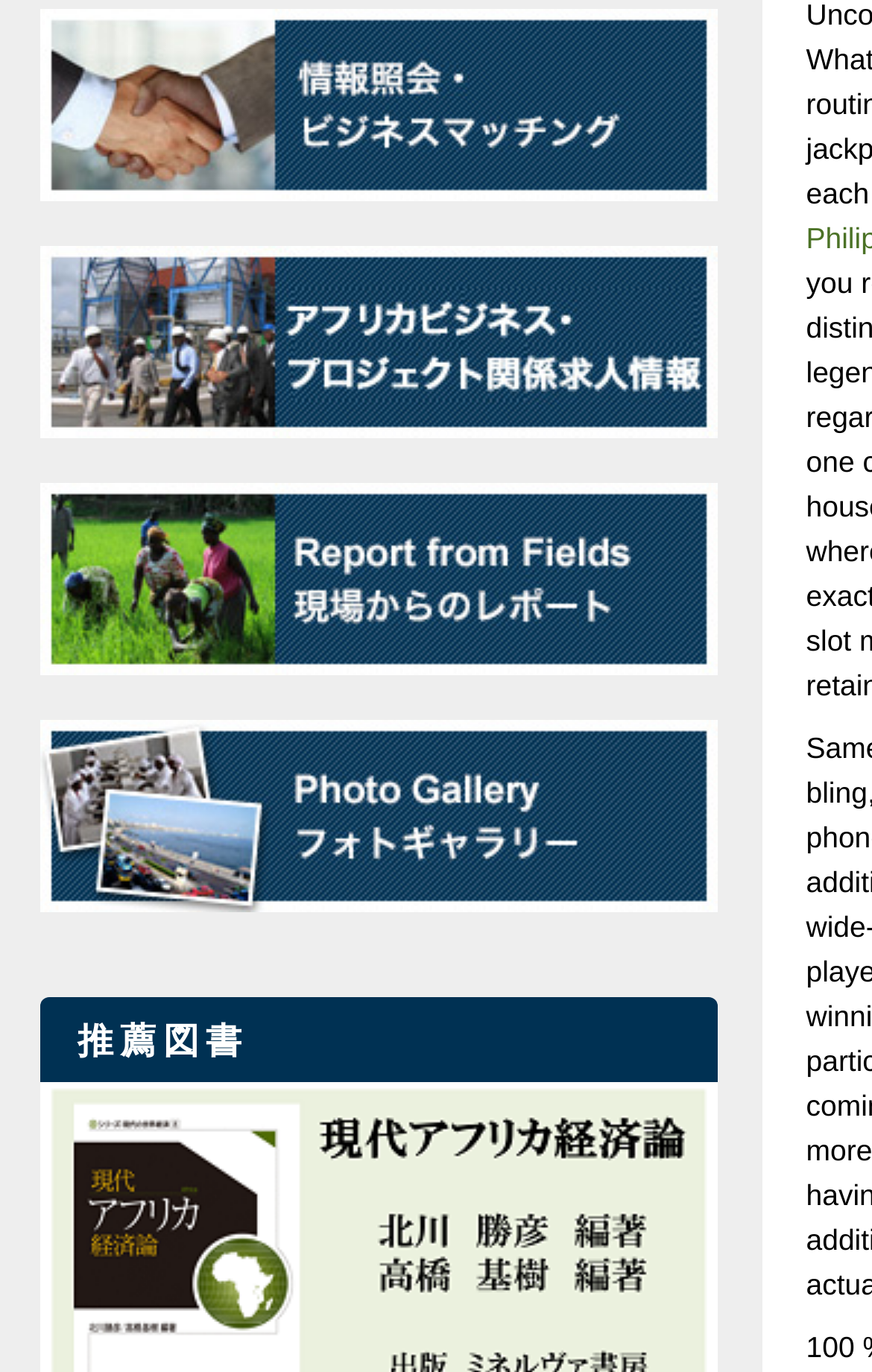Using the provided element description: "alt="Report From Fields 現場からのレポート"", determine the bounding box coordinates of the corresponding UI element in the screenshot.

[0.045, 0.35, 0.822, 0.375]